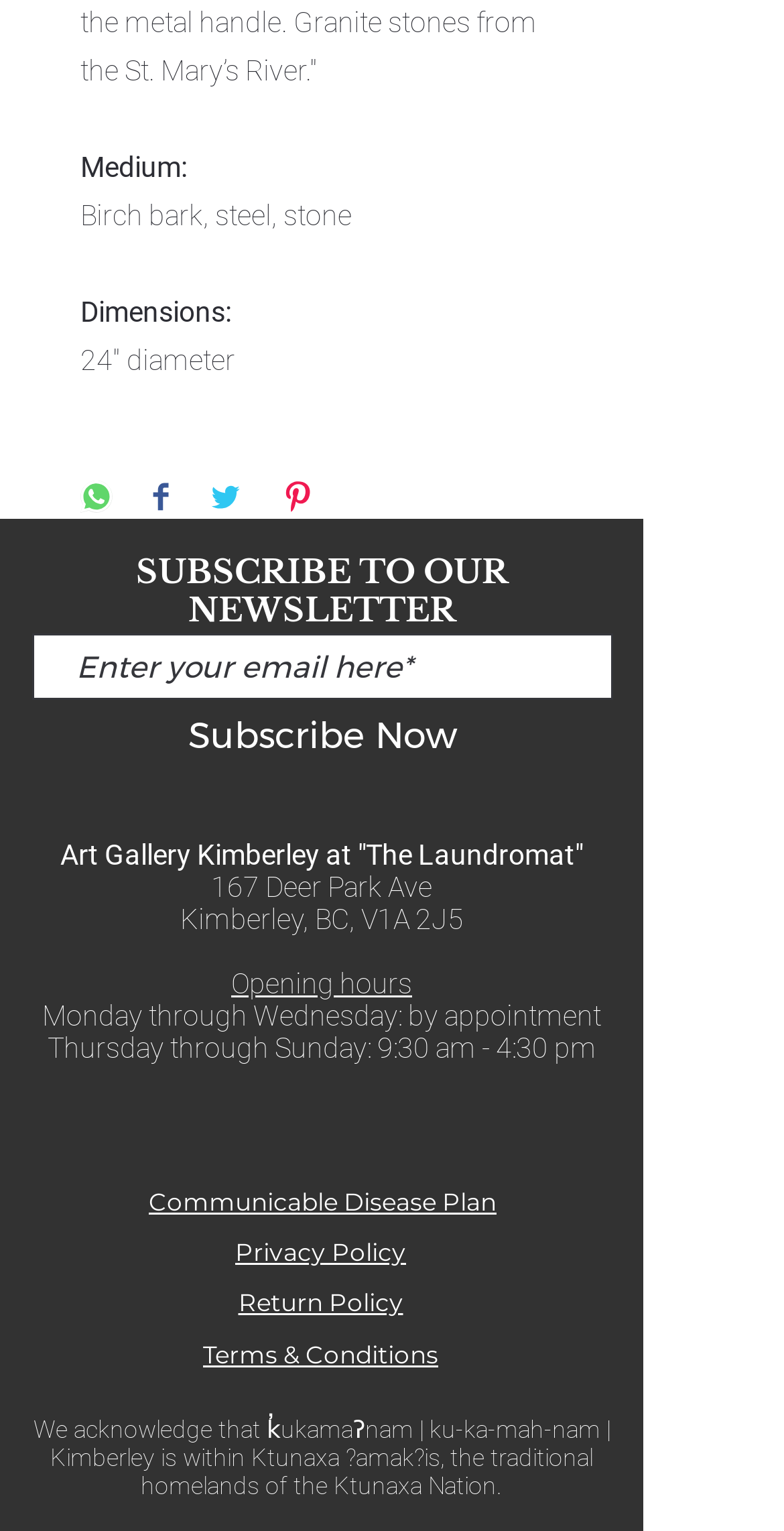What social media platforms does the Art Gallery Kimberley have?
Please answer the question with a detailed and comprehensive explanation.

The social media platforms of the Art Gallery Kimberley can be found in the list element with the text 'Social Bar' which contains link elements with the texts 'Facebook' and 'Instagram'. This suggests that the Art Gallery Kimberley has Facebook and Instagram accounts.